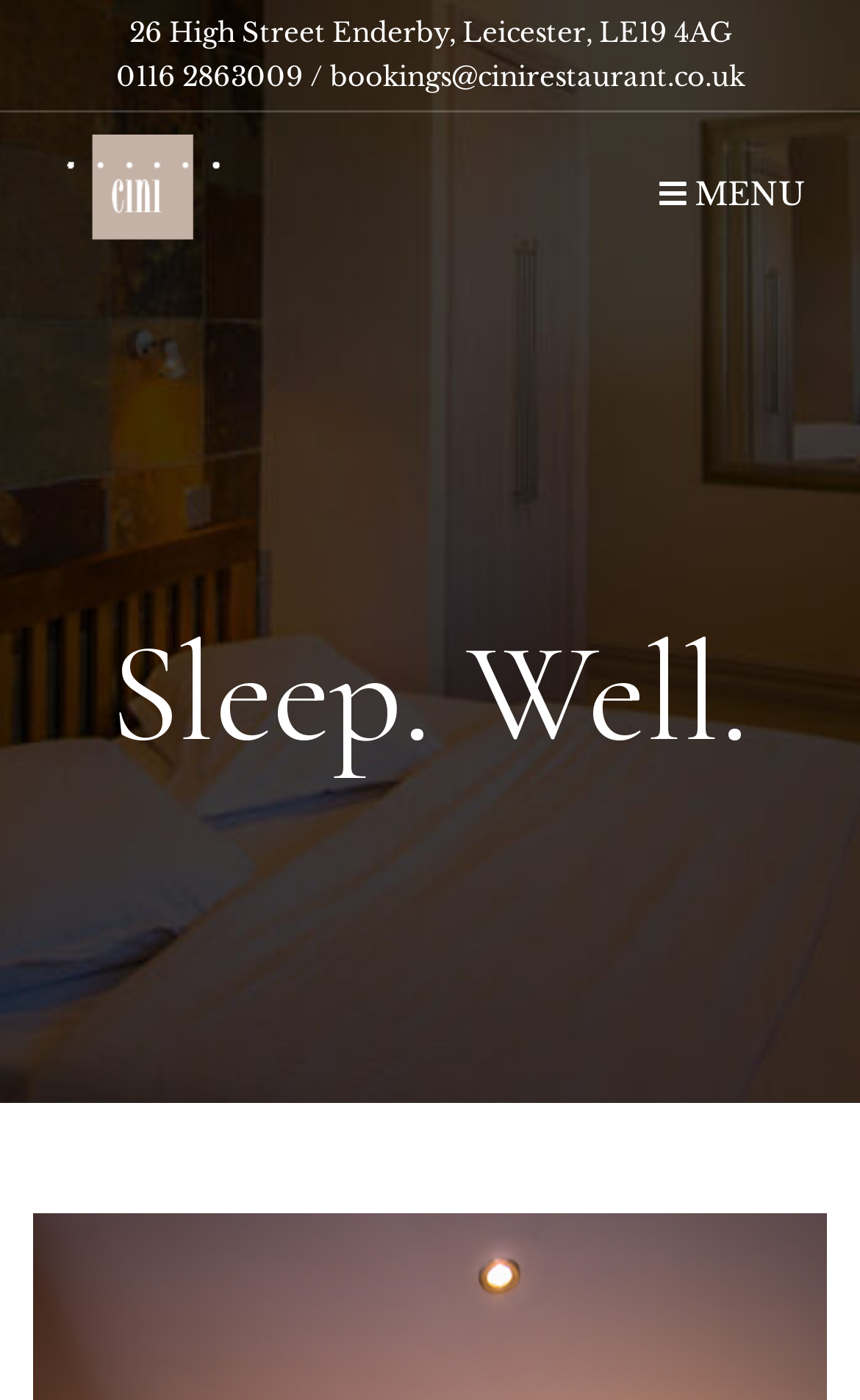What is the theme of the hotel's slogan?
Look at the screenshot and provide an in-depth answer.

I found the hotel's slogan by looking at the heading element at the top of the page, which contains the text 'Sleep. Well.'.